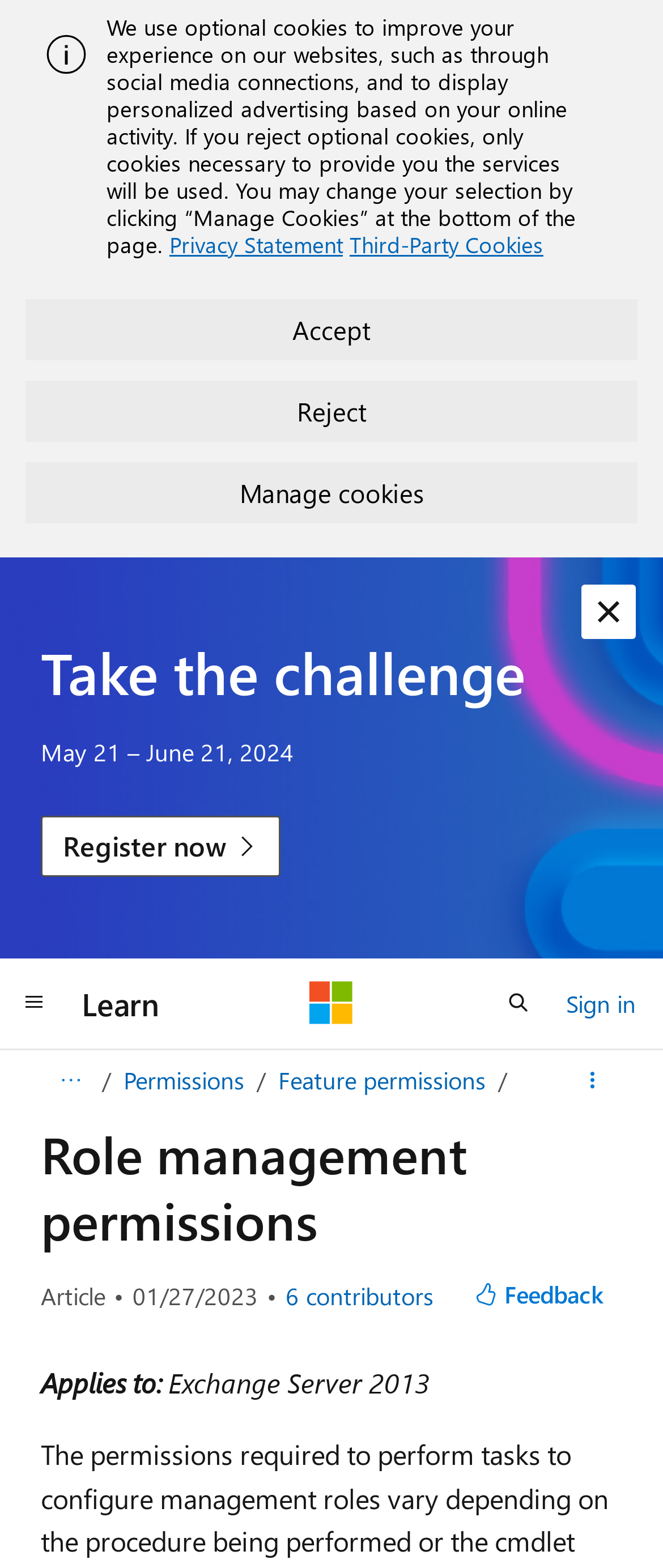Could you indicate the bounding box coordinates of the region to click in order to complete this instruction: "Open search".

[0.731, 0.62, 0.833, 0.659]